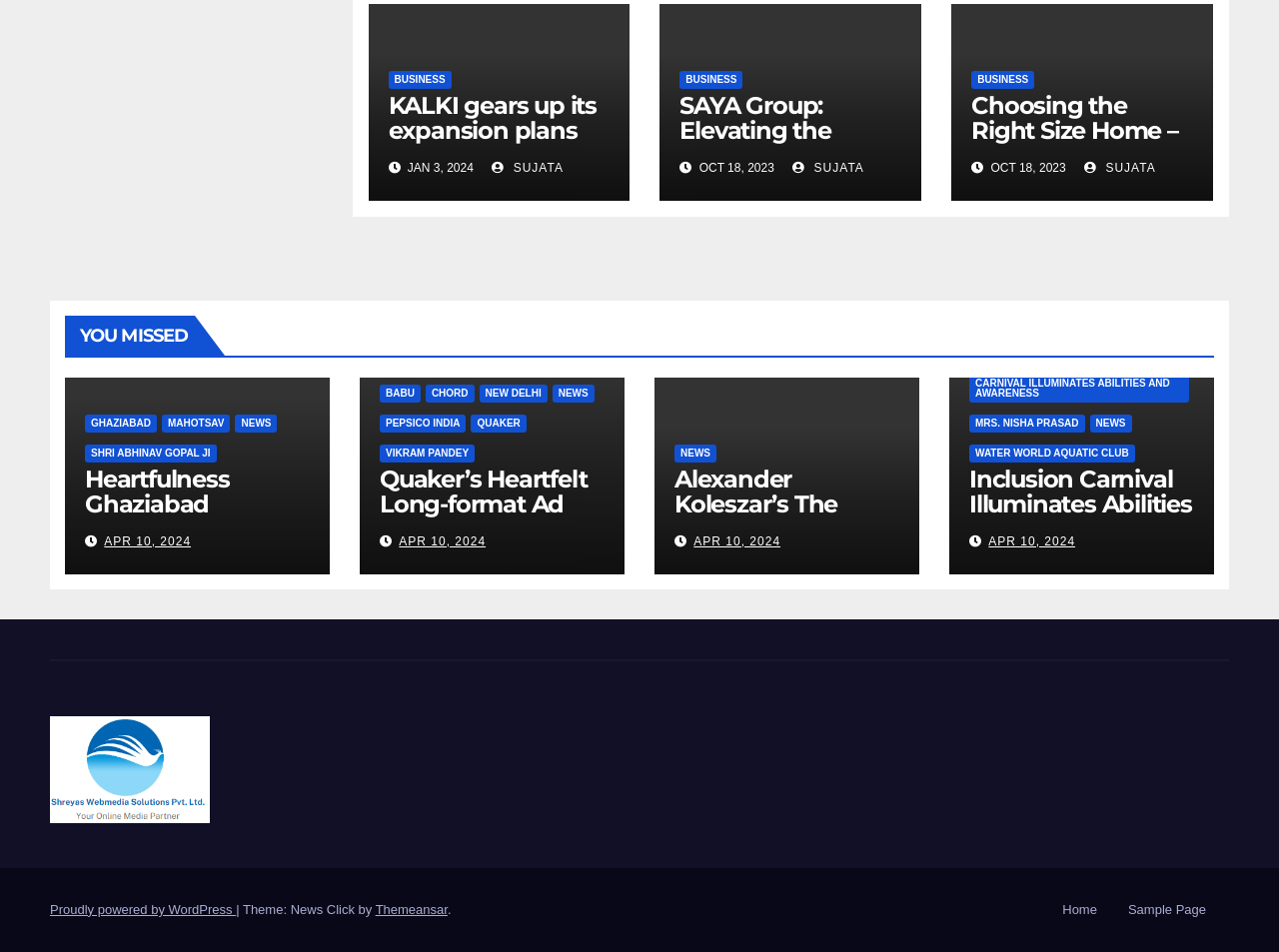Locate the bounding box coordinates of the area you need to click to fulfill this instruction: 'Go to the YOU MISSED section'. The coordinates must be in the form of four float numbers ranging from 0 to 1: [left, top, right, bottom].

[0.051, 0.331, 0.152, 0.373]